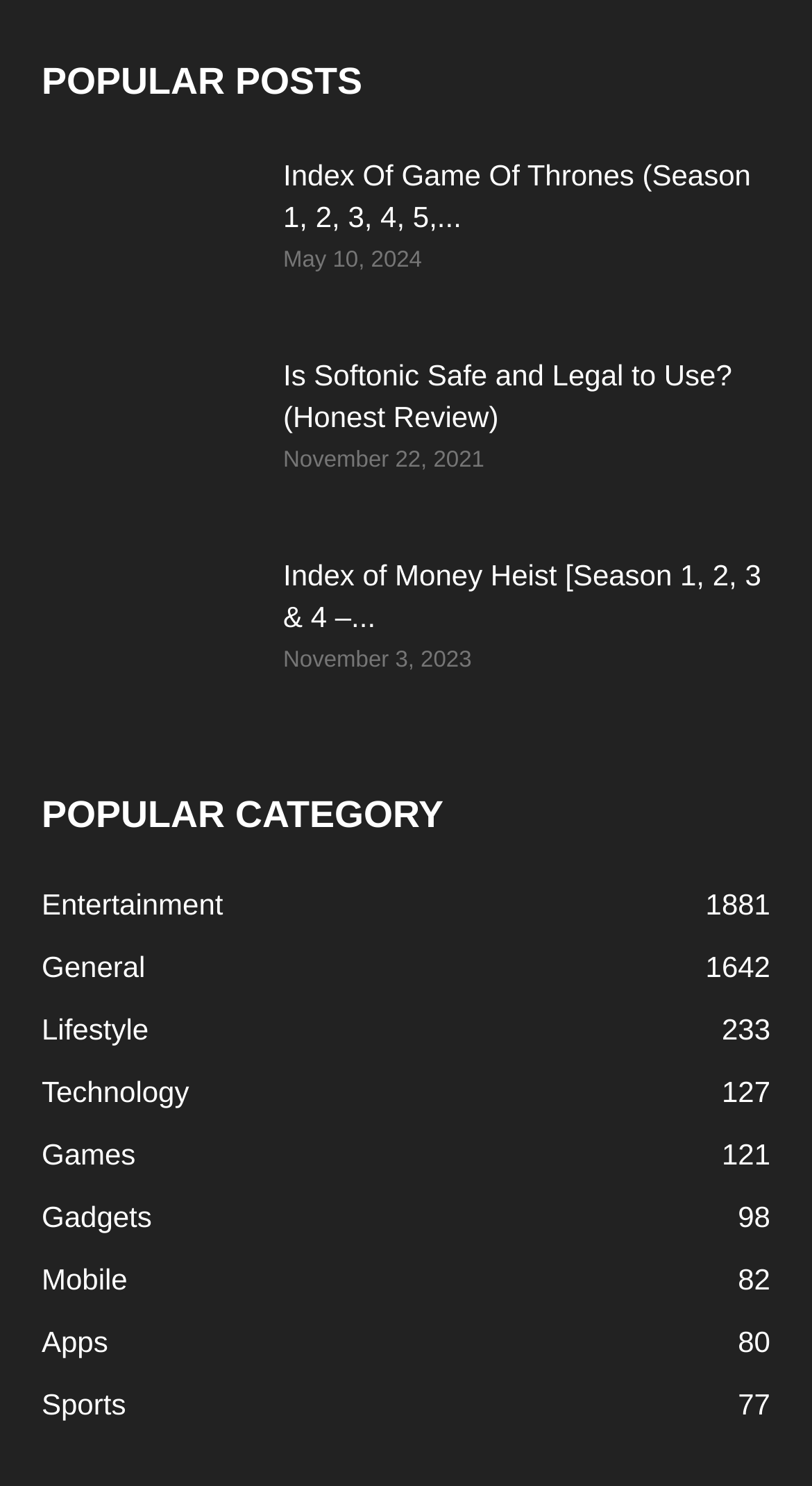Locate the bounding box coordinates of the area to click to fulfill this instruction: "Read Is Softonic Safe and Legal to Use?". The bounding box should be presented as four float numbers between 0 and 1, in the order [left, top, right, bottom].

[0.051, 0.238, 0.308, 0.336]